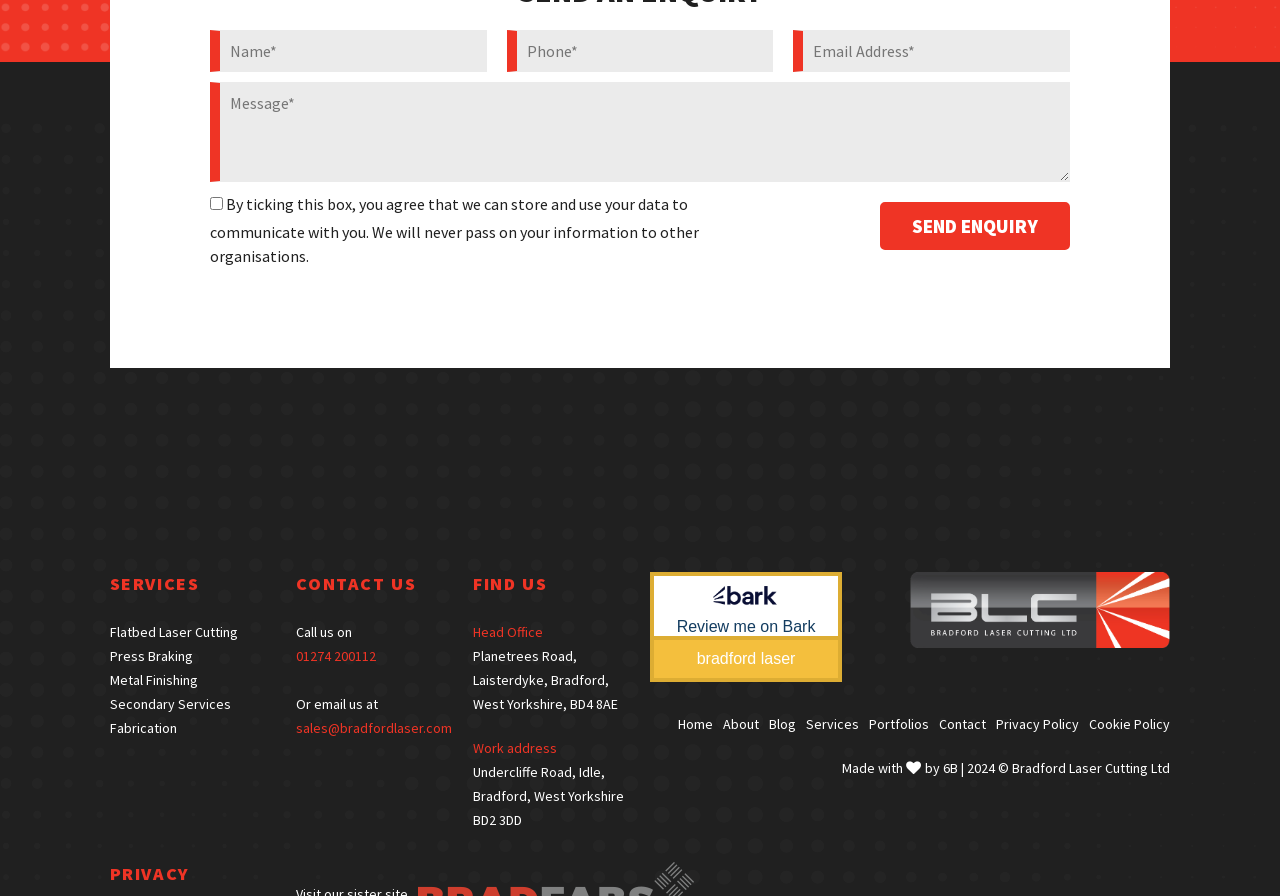Based on the element description 01274 200112, identify the bounding box of the UI element in the given webpage screenshot. The coordinates should be in the format (top-left x, top-left y, bottom-right x, bottom-right y) and must be between 0 and 1.

[0.232, 0.719, 0.354, 0.746]